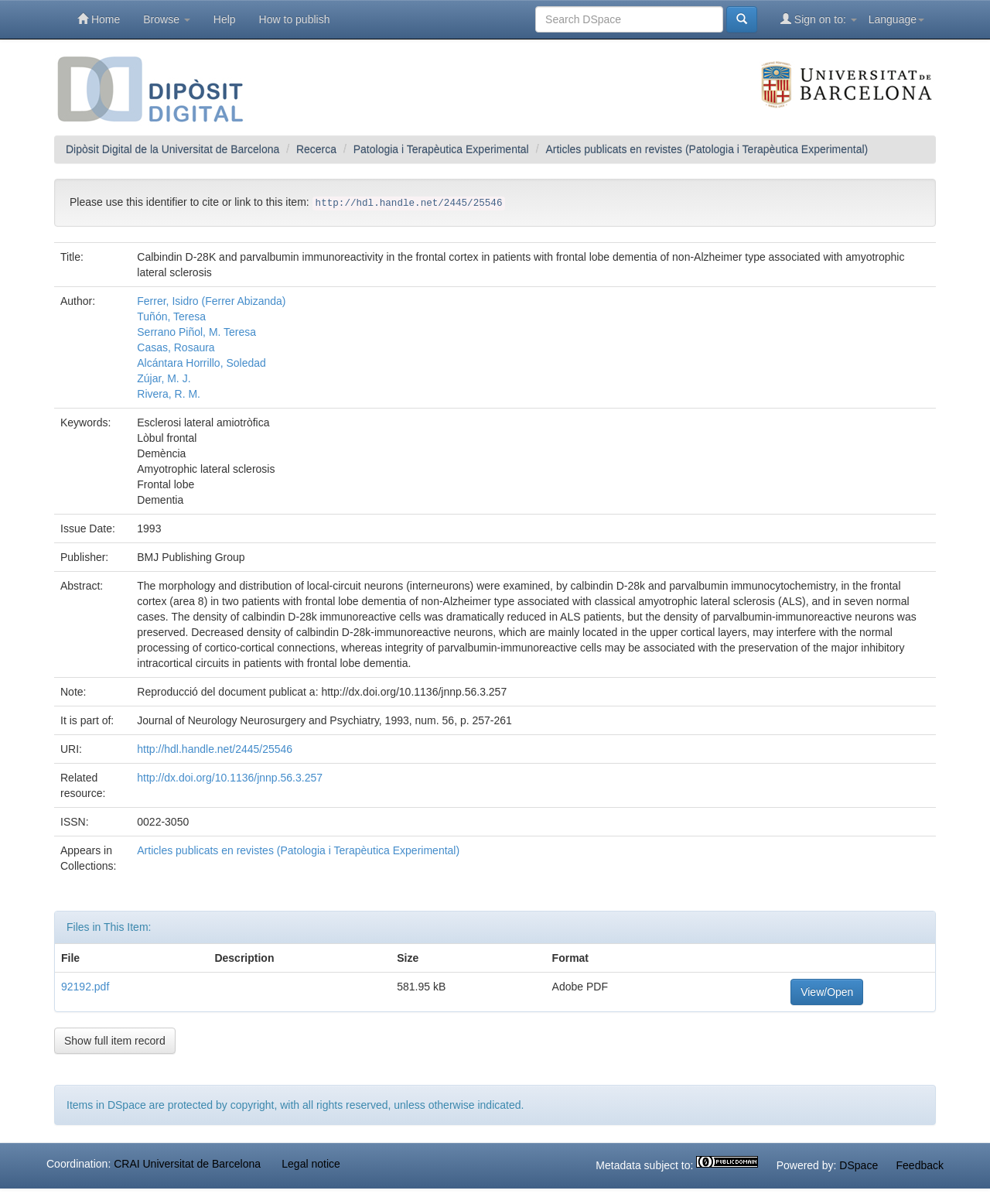Identify the bounding box coordinates for the region to click in order to carry out this instruction: "Click on the '92192.pdf' file". Provide the coordinates using four float numbers between 0 and 1, formatted as [left, top, right, bottom].

[0.062, 0.814, 0.11, 0.825]